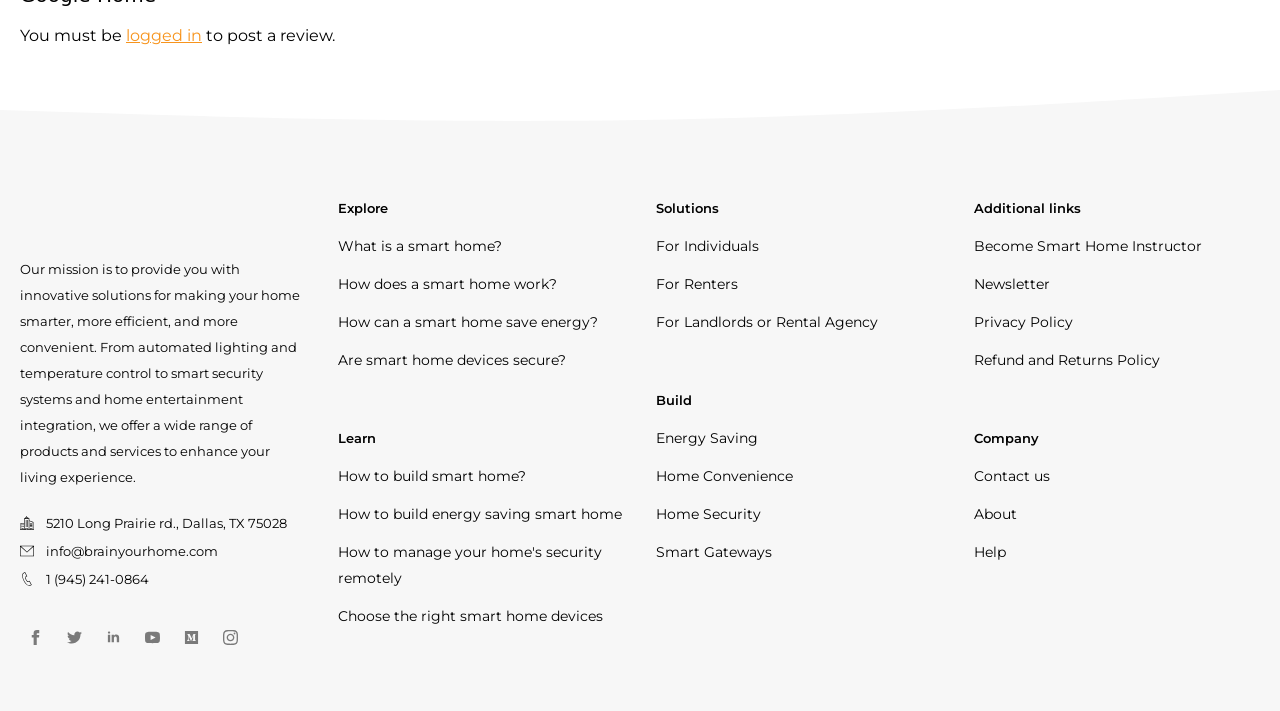How can I contact the company?
Please answer using one word or phrase, based on the screenshot.

Contact us